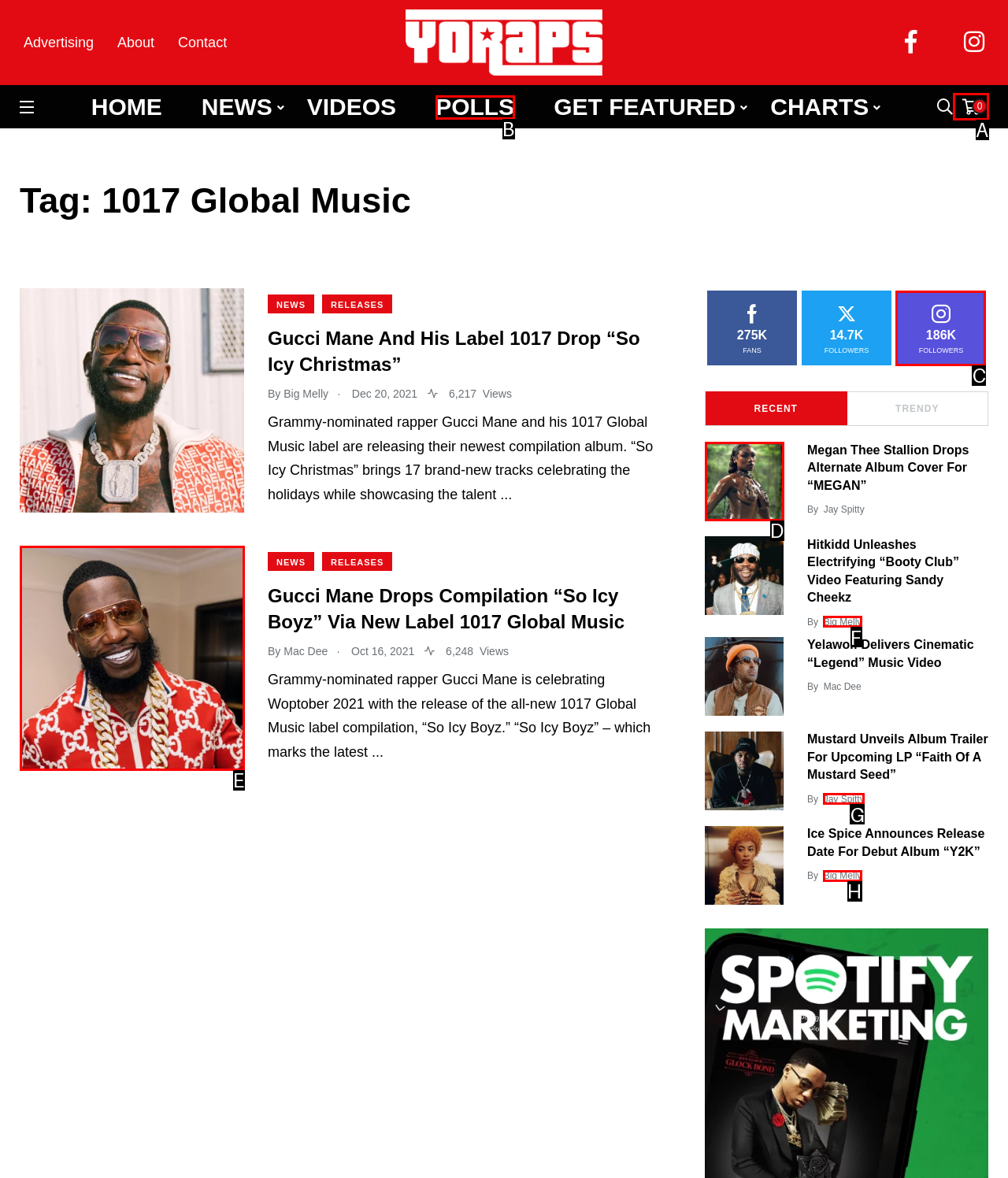With the provided description: parent_node: NEWS, select the most suitable HTML element. Respond with the letter of the selected option.

E